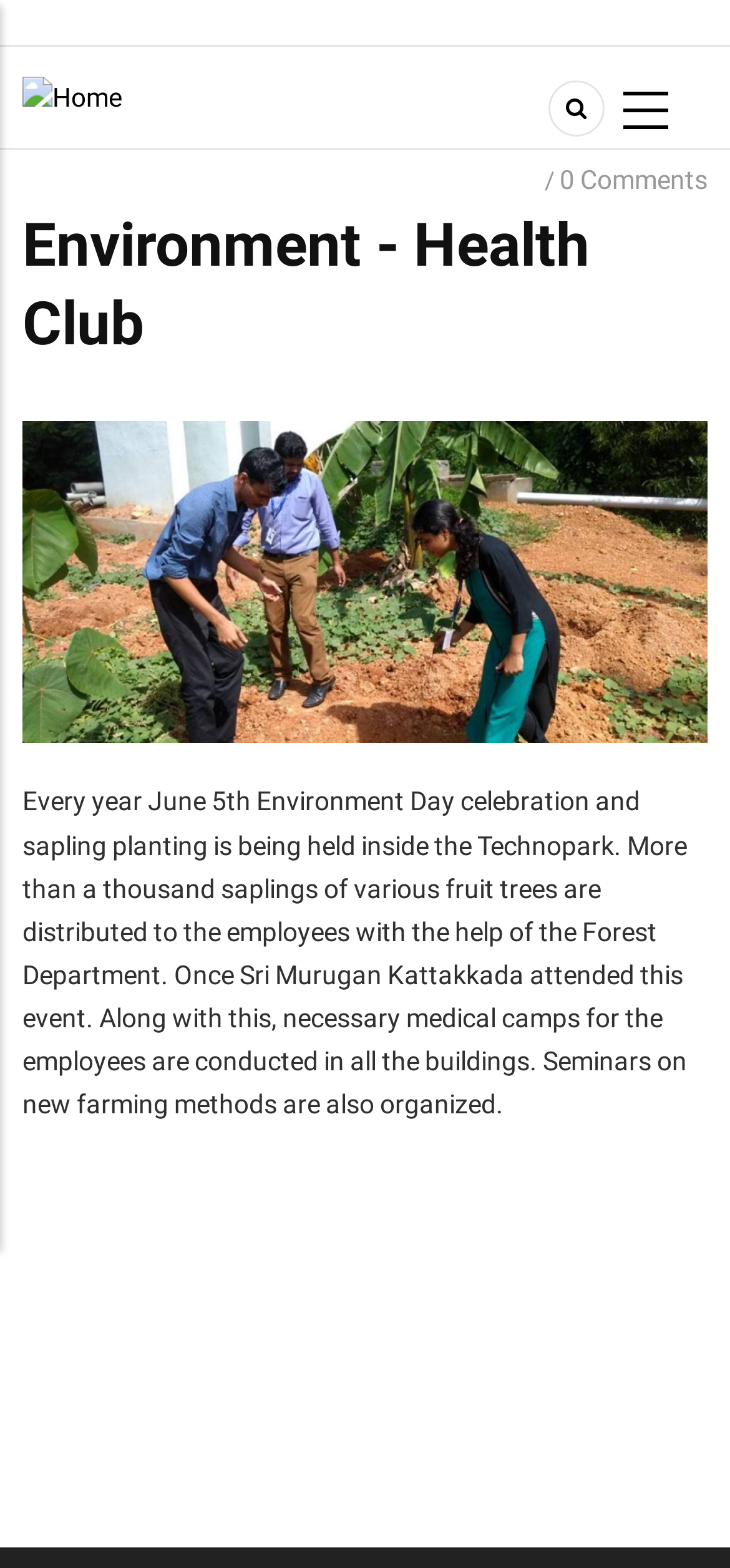Please answer the following question as detailed as possible based on the image: 
What is the purpose of the medical camps?

The webpage states that 'necessary medical camps for the employees are conducted in all the buildings.' This suggests that the purpose of the medical camps is to provide medical services to the employees.